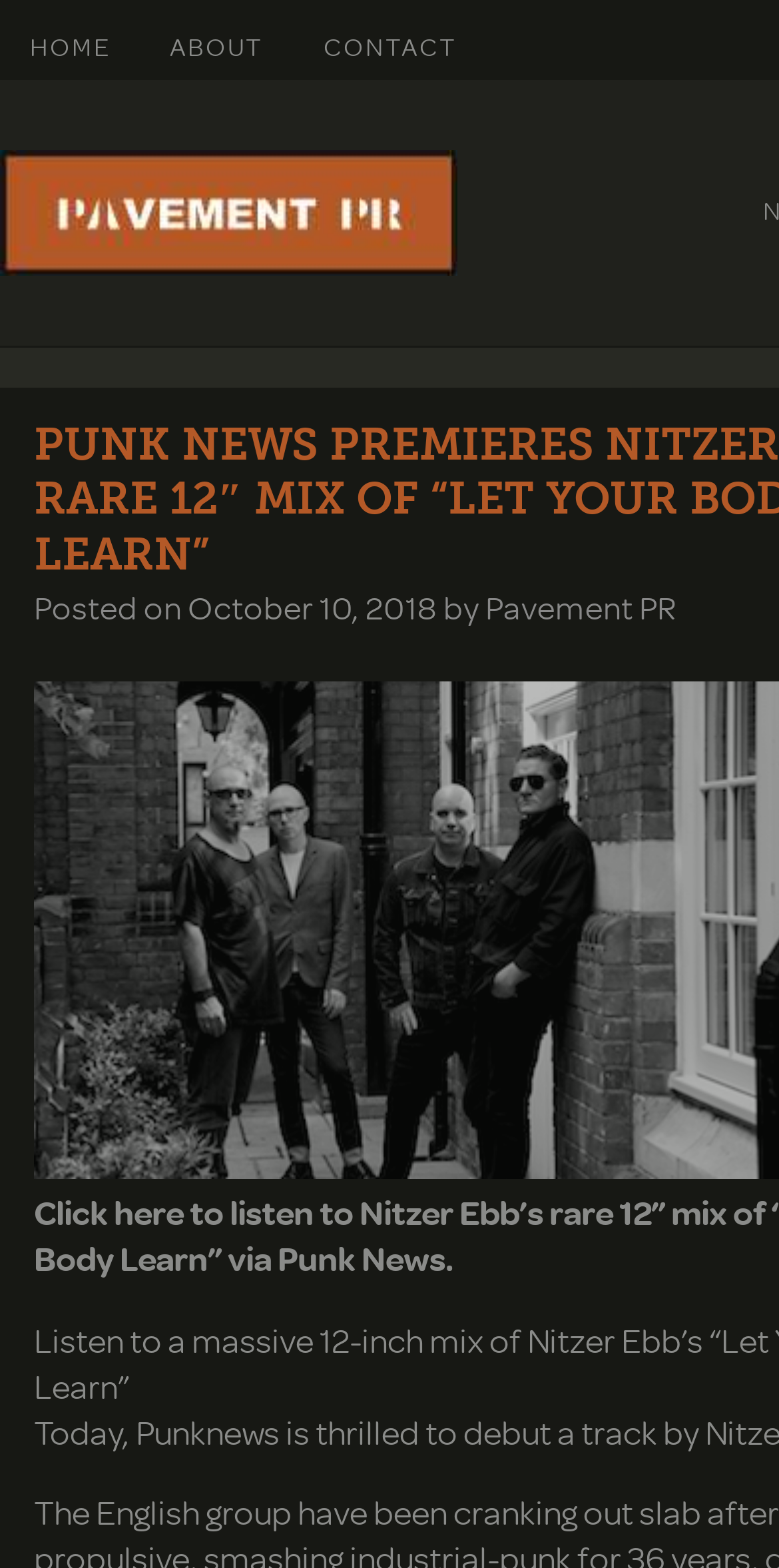Given the element description October 10, 2018, specify the bounding box coordinates of the corresponding UI element in the format (top-left x, top-left y, bottom-right x, bottom-right y). All values must be between 0 and 1.

[0.241, 0.371, 0.562, 0.403]